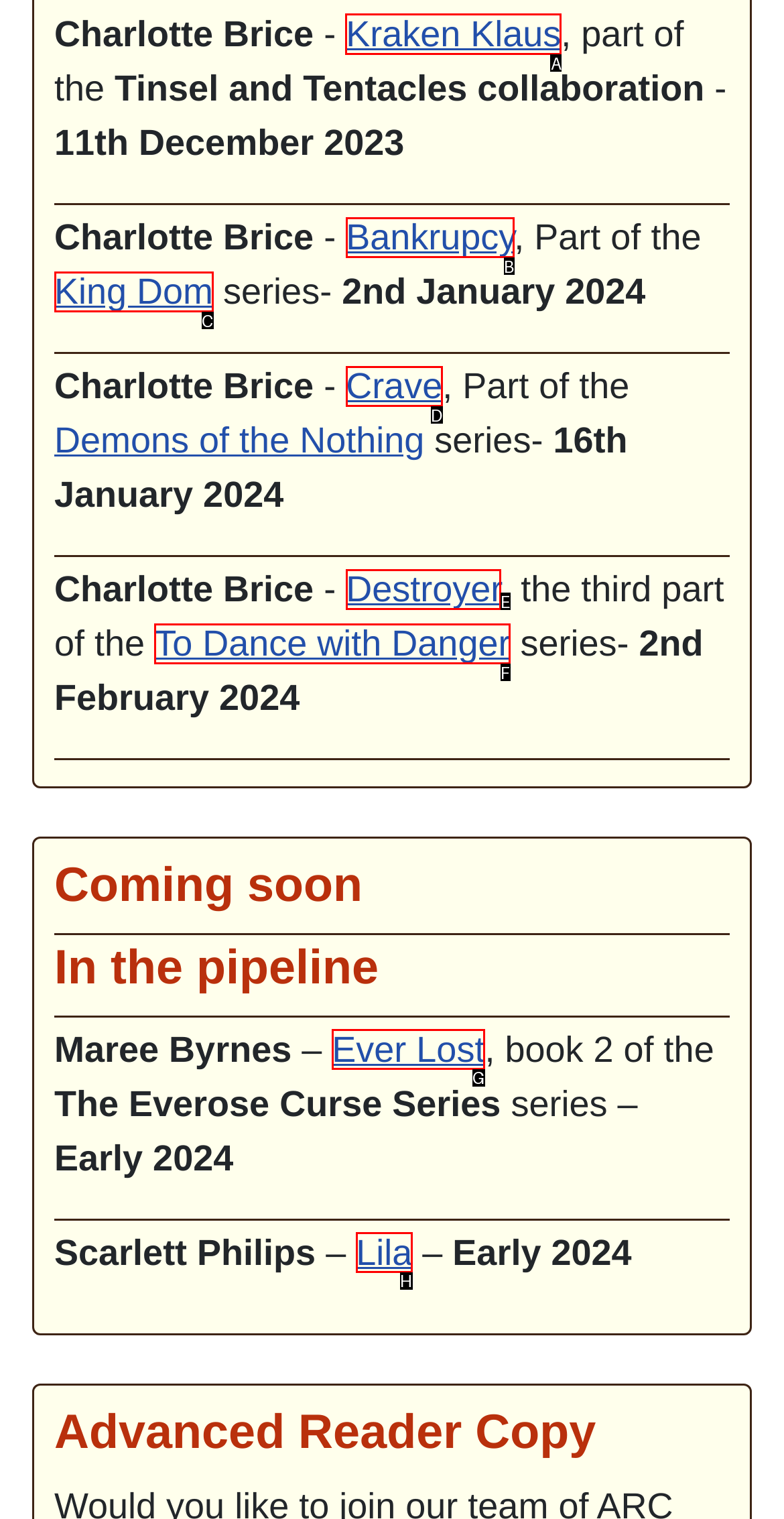Select the correct option from the given choices to perform this task: Click on Kraken Klaus. Provide the letter of that option.

A